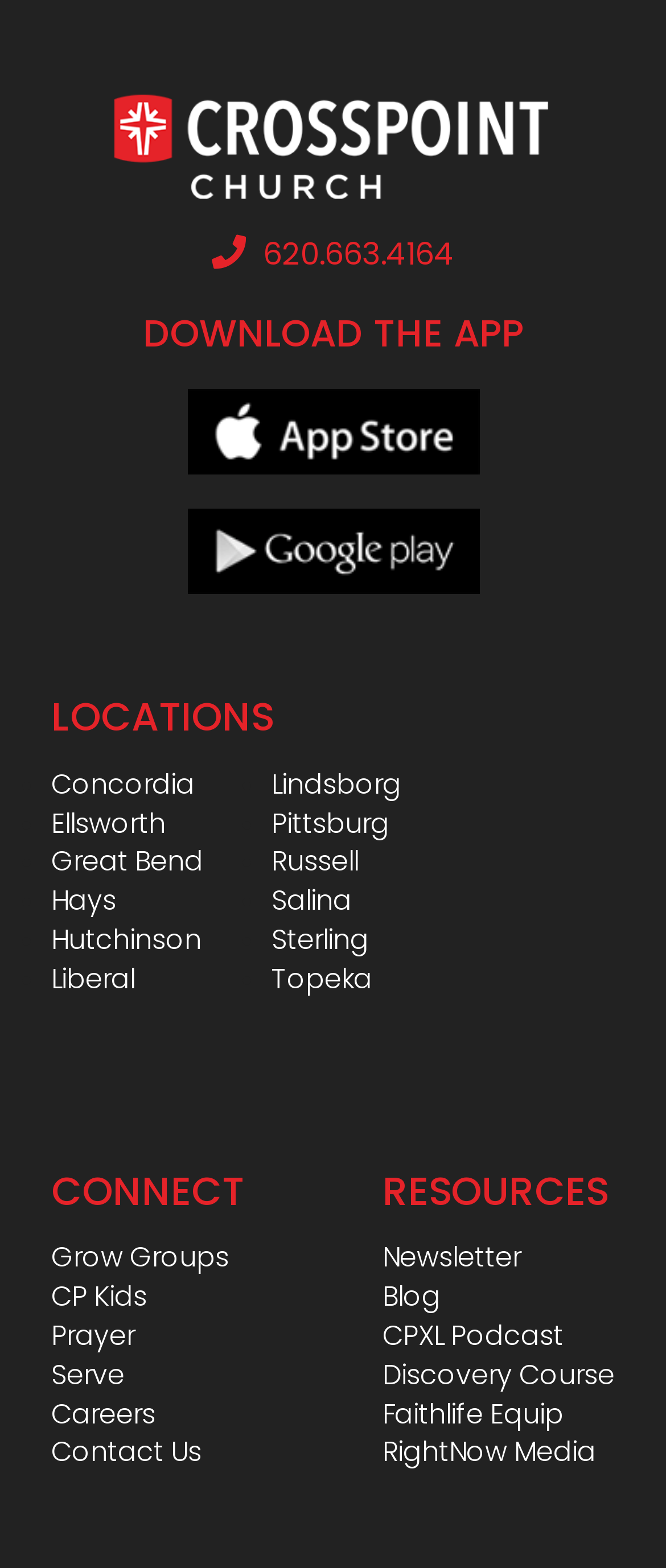Kindly determine the bounding box coordinates of the area that needs to be clicked to fulfill this instruction: "Connect with Grow Groups".

[0.077, 0.79, 0.367, 0.815]